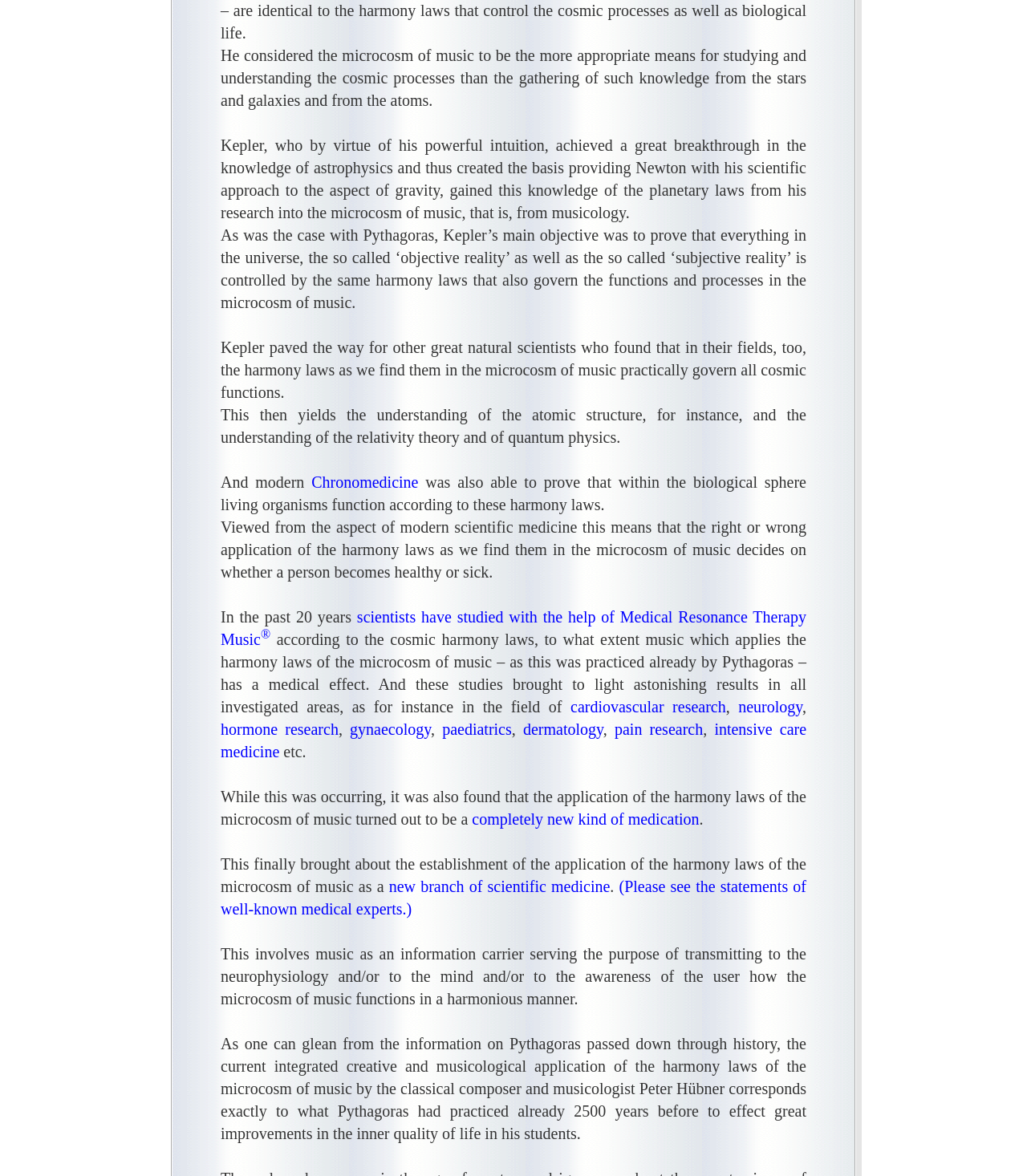Determine the bounding box coordinates of the element's region needed to click to follow the instruction: "Follow the link 'cardiovascular research'". Provide these coordinates as four float numbers between 0 and 1, formatted as [left, top, right, bottom].

[0.555, 0.593, 0.707, 0.608]